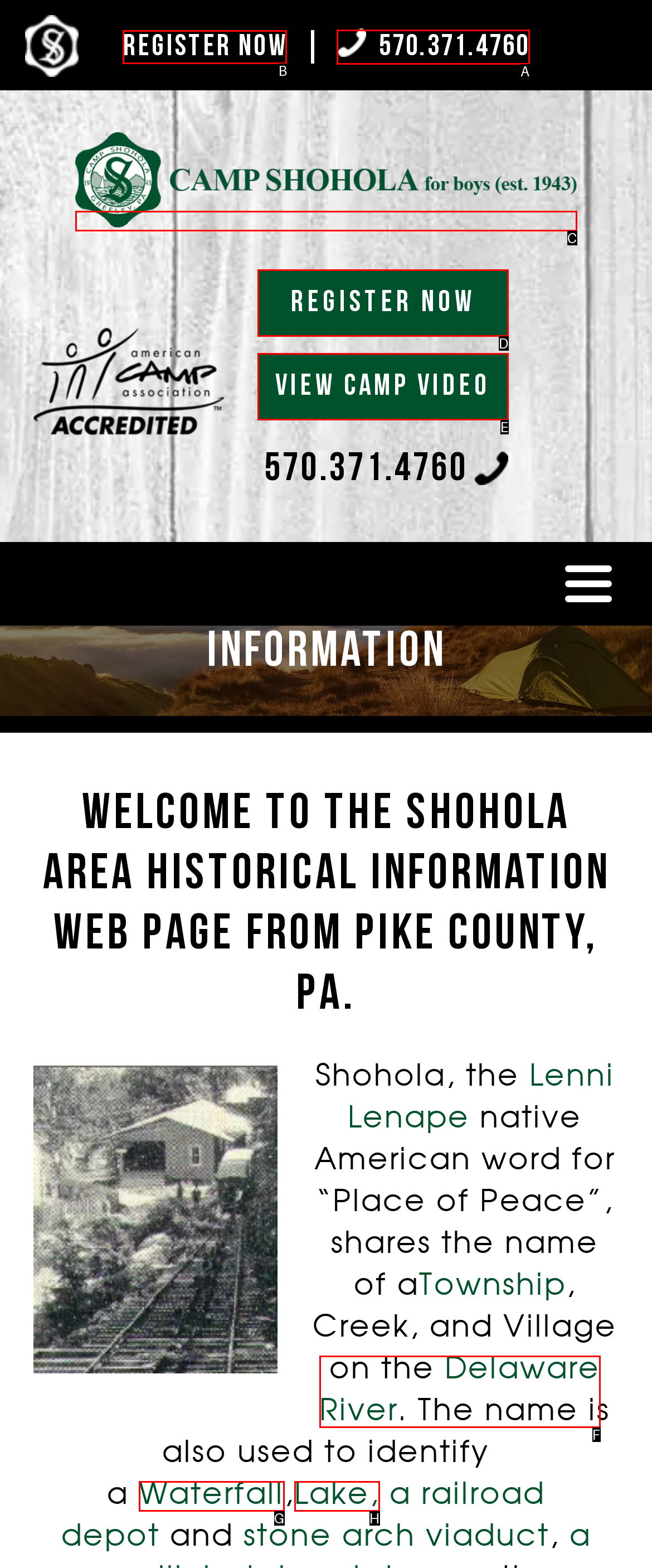To achieve the task: Call the phone number, which HTML element do you need to click?
Respond with the letter of the correct option from the given choices.

A